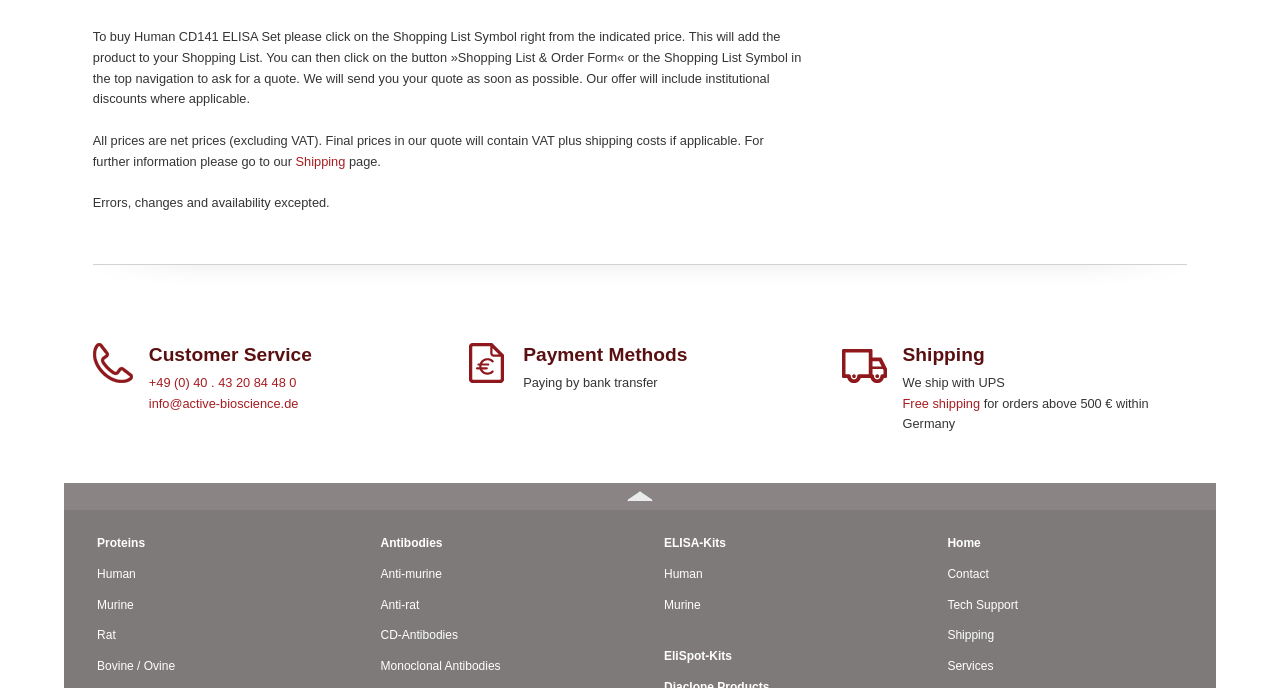Provide the bounding box coordinates for the specified HTML element described in this description: "+977 9851177223". The coordinates should be four float numbers ranging from 0 to 1, in the format [left, top, right, bottom].

None